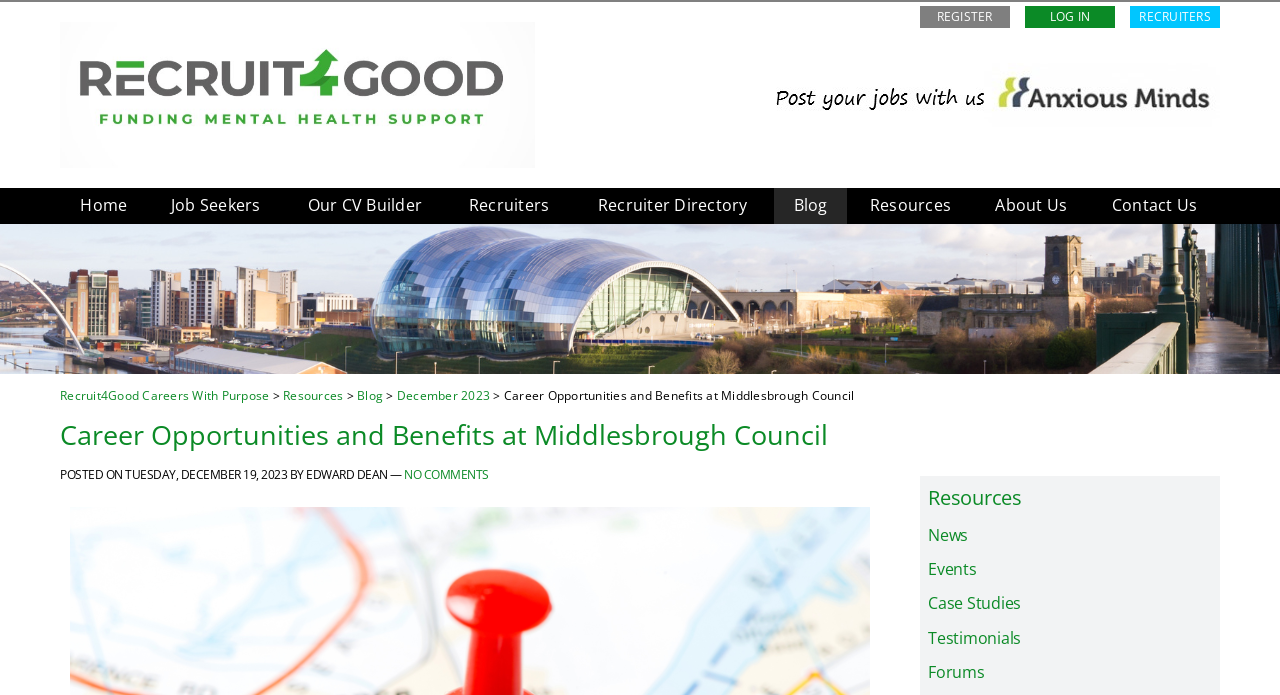Answer the following query with a single word or phrase:
What is the name of the council?

Middlesbrough Council